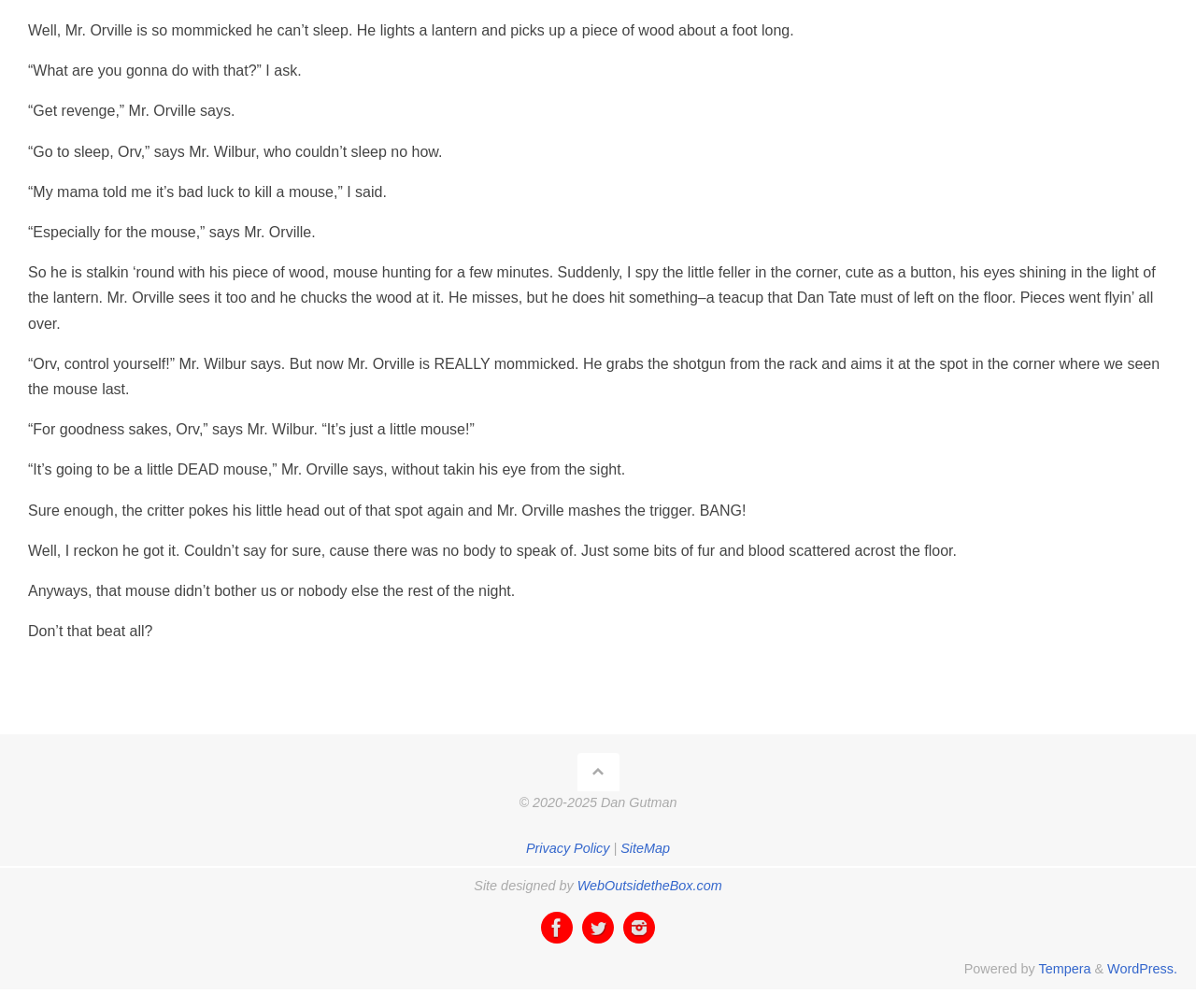Specify the bounding box coordinates of the element's region that should be clicked to achieve the following instruction: "Visit the 'SiteMap'". The bounding box coordinates consist of four float numbers between 0 and 1, in the format [left, top, right, bottom].

[0.519, 0.834, 0.56, 0.849]